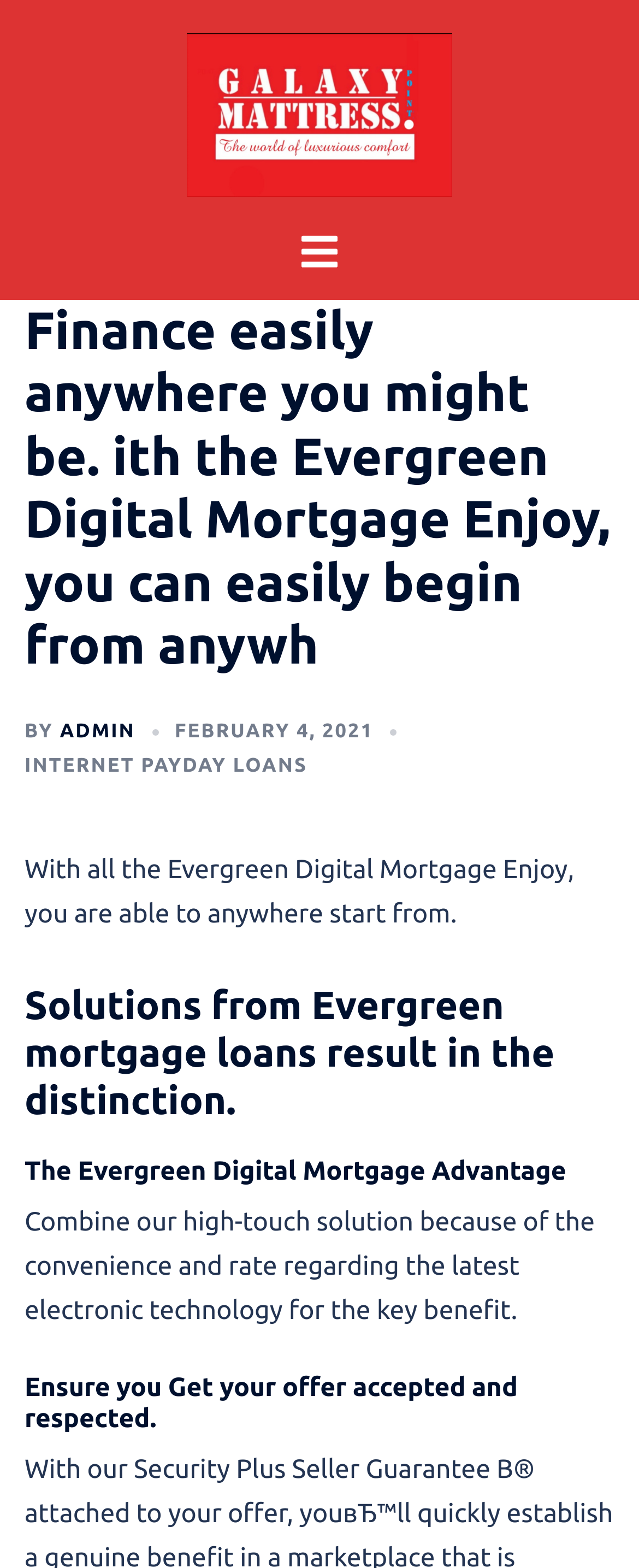What is the benefit of combining high-touch solution with electronic technology?
Refer to the screenshot and respond with a concise word or phrase.

Key benefit